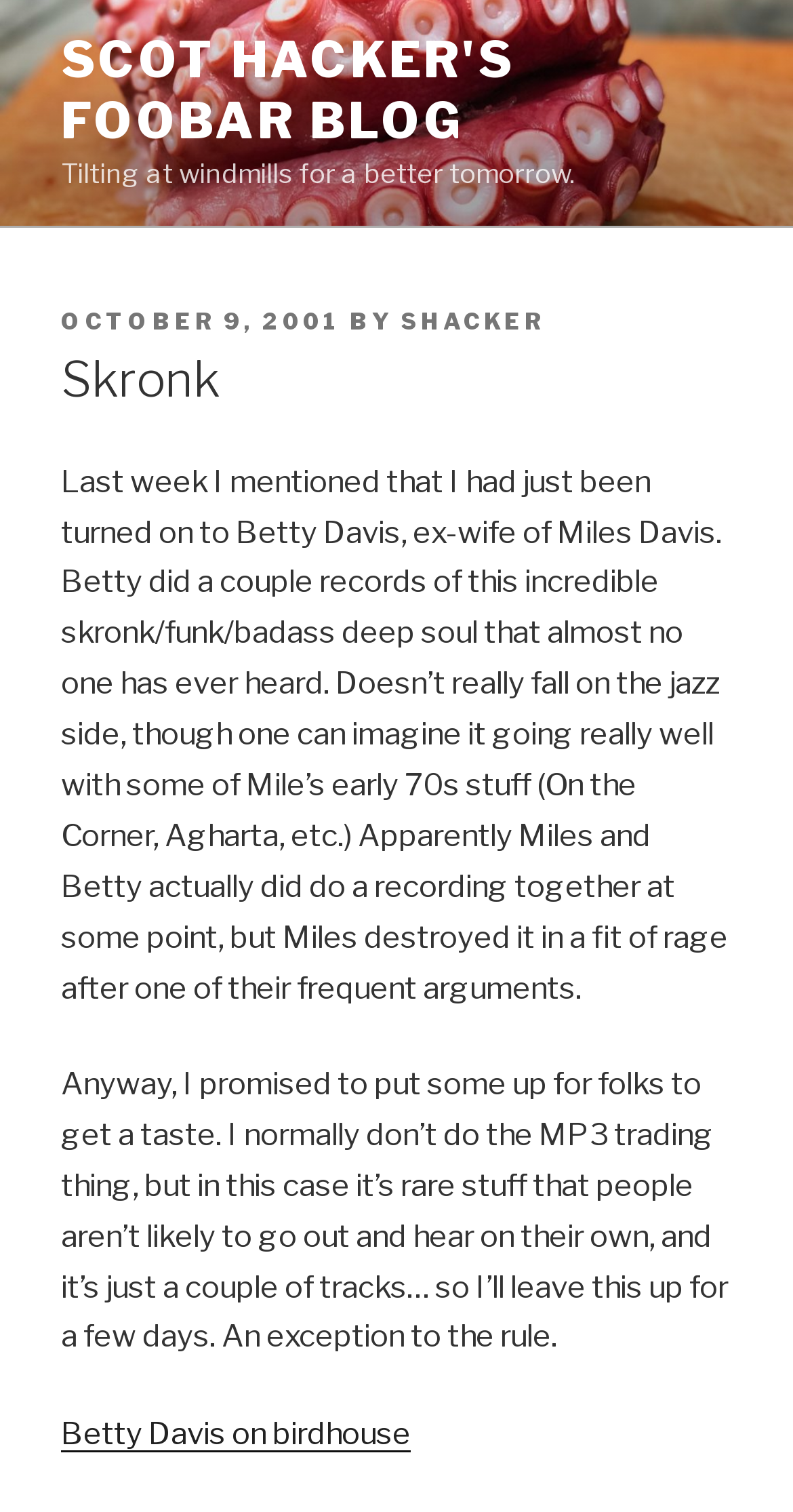Please find the bounding box coordinates in the format (top-left x, top-left y, bottom-right x, bottom-right y) for the given element description. Ensure the coordinates are floating point numbers between 0 and 1. Description: shacker

[0.505, 0.203, 0.687, 0.222]